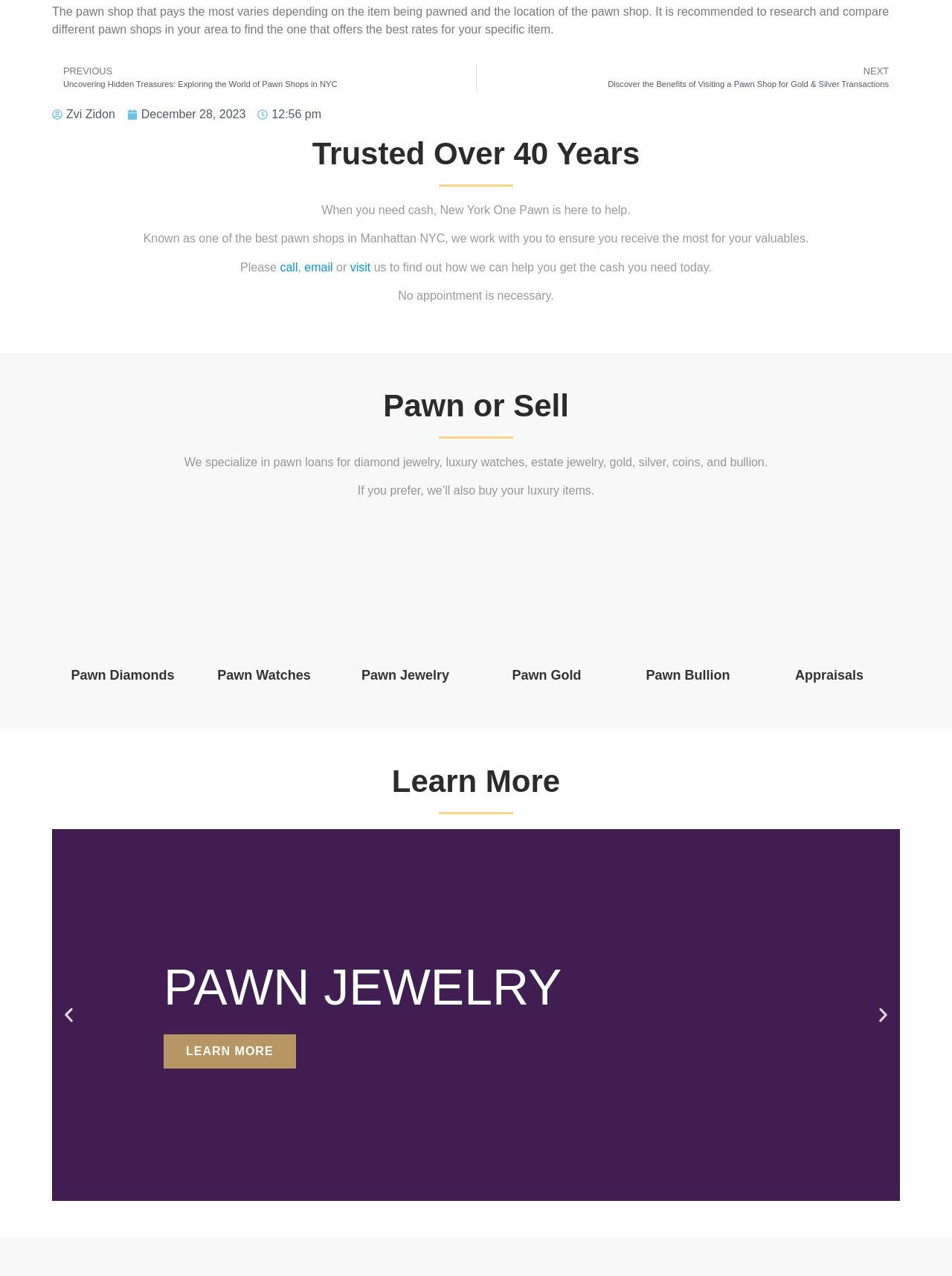Please specify the bounding box coordinates of the area that should be clicked to accomplish the following instruction: "Visit the page of 'Pawn Diamonds'". The coordinates should consist of four float numbers between 0 and 1, i.e., [left, top, right, bottom].

[0.075, 0.524, 0.183, 0.535]